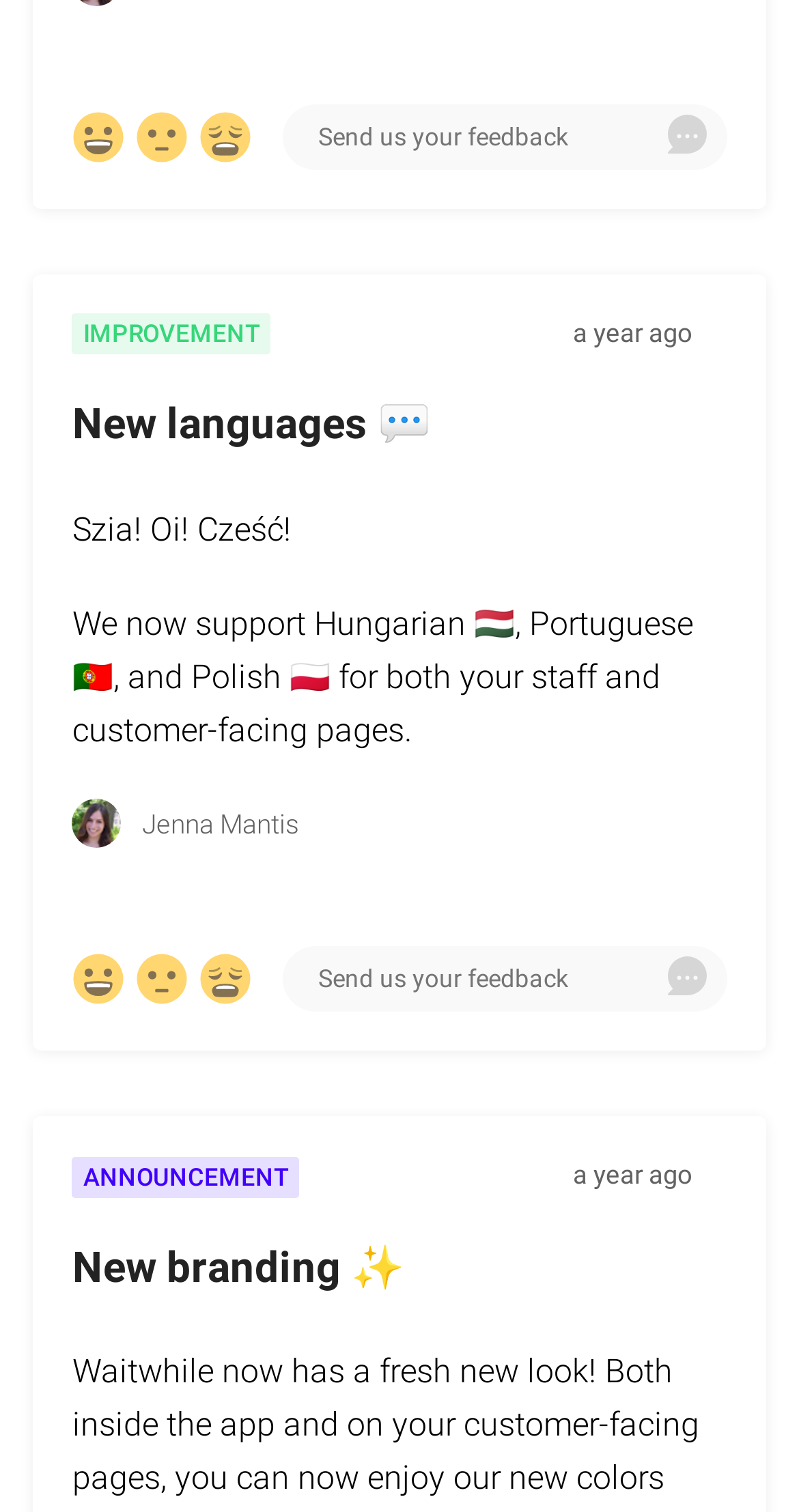Locate the bounding box of the UI element based on this description: "aria-label="Submit Button" title="Submit Button"". Provide four float numbers between 0 and 1 as [left, top, right, bottom].

[0.833, 0.633, 0.884, 0.663]